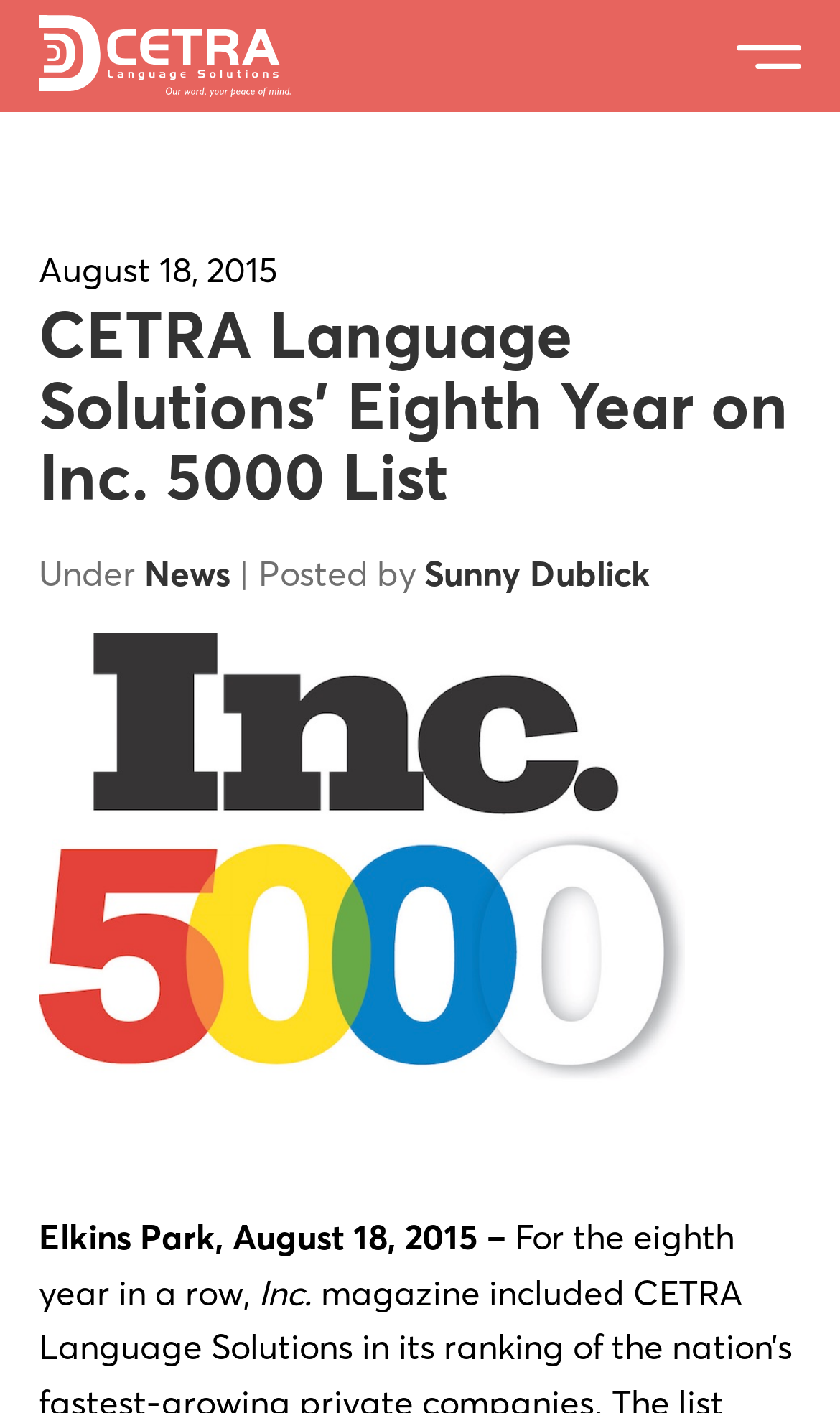Please identify the bounding box coordinates of the element I should click to complete this instruction: 'Click CETRA'. The coordinates should be given as four float numbers between 0 and 1, like this: [left, top, right, bottom].

[0.046, 0.011, 0.346, 0.067]